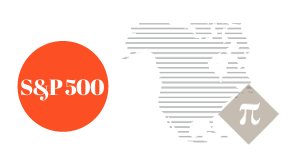Provide a thorough and detailed caption for the image.

The image features a prominent circular emblem in vibrant orange showcasing the text "S&P 500" in bold white letters, symbolizing one of the most widely recognized stock market indices in the United States. Beside it, a stylized representation of North America is depicted with modern, striped lines suggesting movement and dynamism. Adjacent to the map is a small diamond shape featuring the π symbol, representing concepts related to finance, mathematics, or analytics. This composition visually conveys themes of financial analysis and market performance, particularly relating to the S&P 500 index, which serves as a benchmark for the overall health of the U.S. stock market.